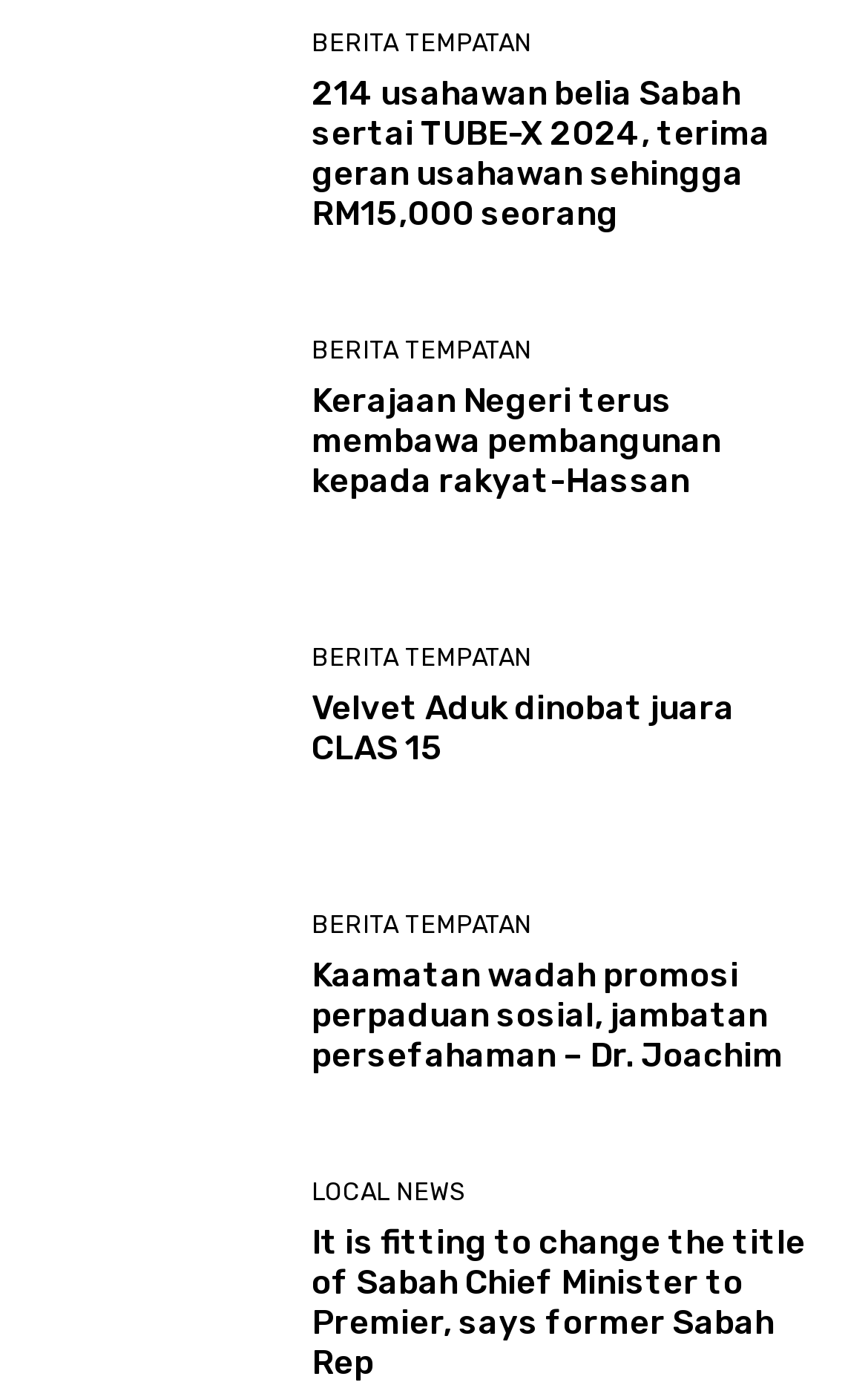Highlight the bounding box coordinates of the region I should click on to meet the following instruction: "Read news about 214 usahawan belia Sabah".

[0.051, 0.011, 0.321, 0.18]